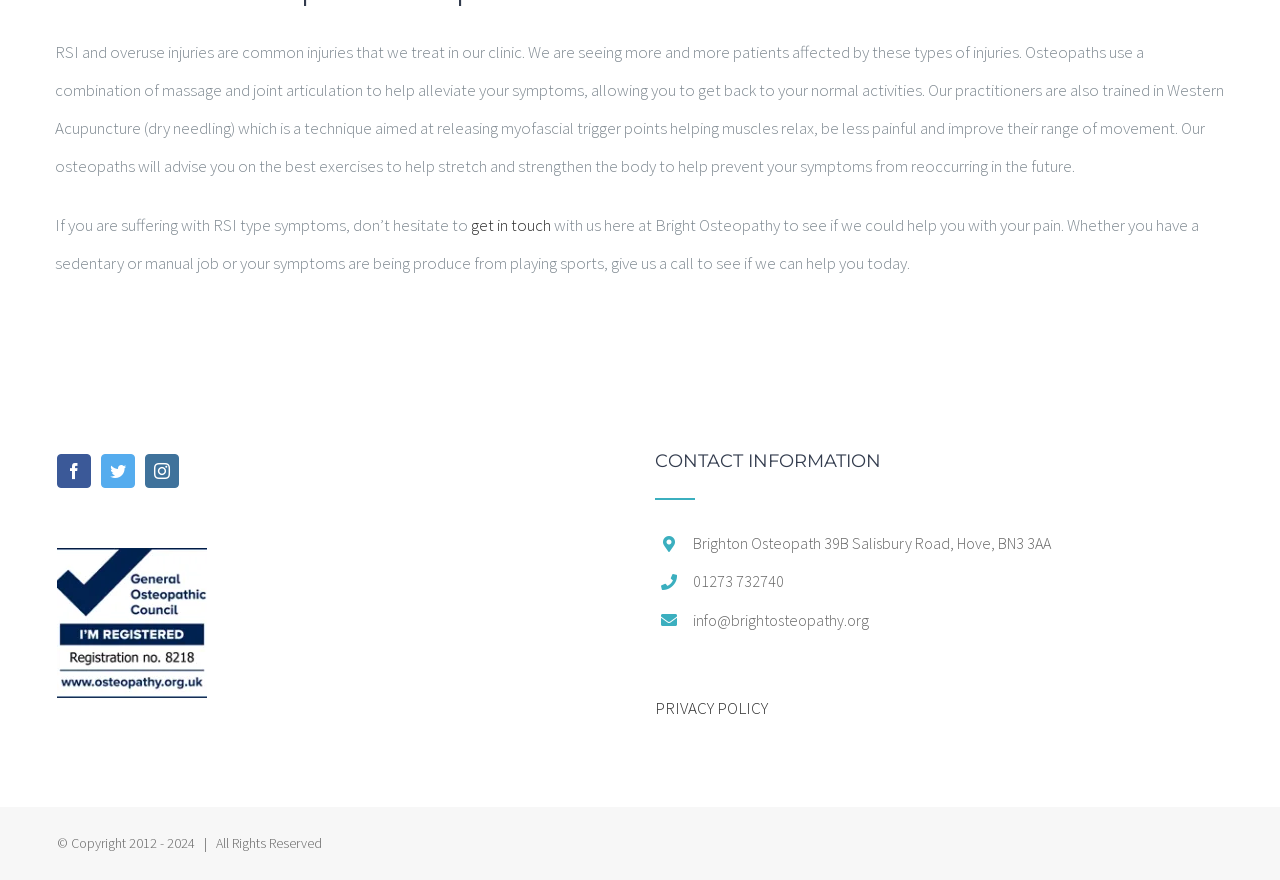Answer the question with a brief word or phrase:
What social media platforms is the clinic on?

Facebook, Twitter, Instagram